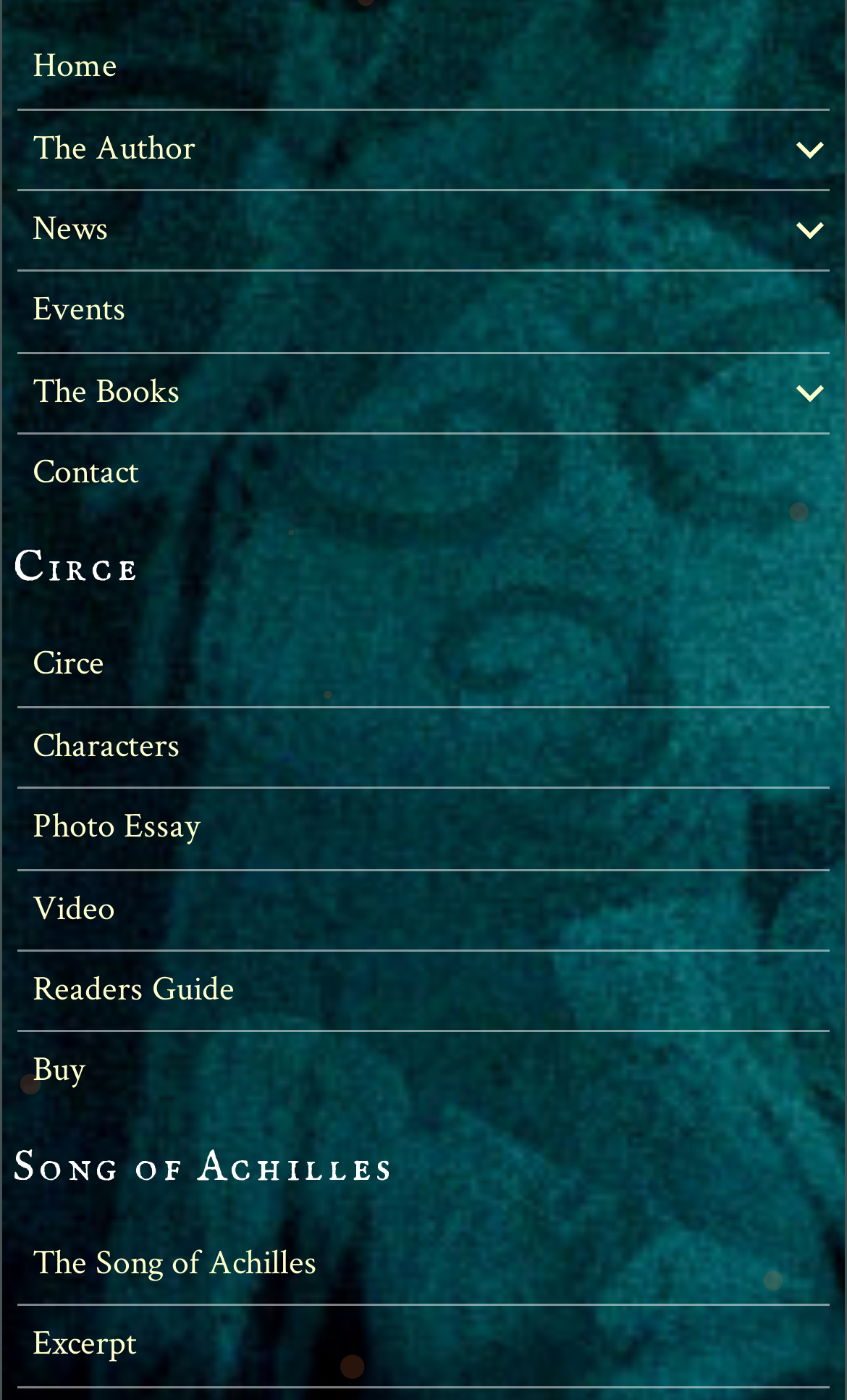Please predict the bounding box coordinates (top-left x, top-left y, bottom-right x, bottom-right y) for the UI element in the screenshot that fits the description: Video

[0.021, 0.622, 0.979, 0.678]